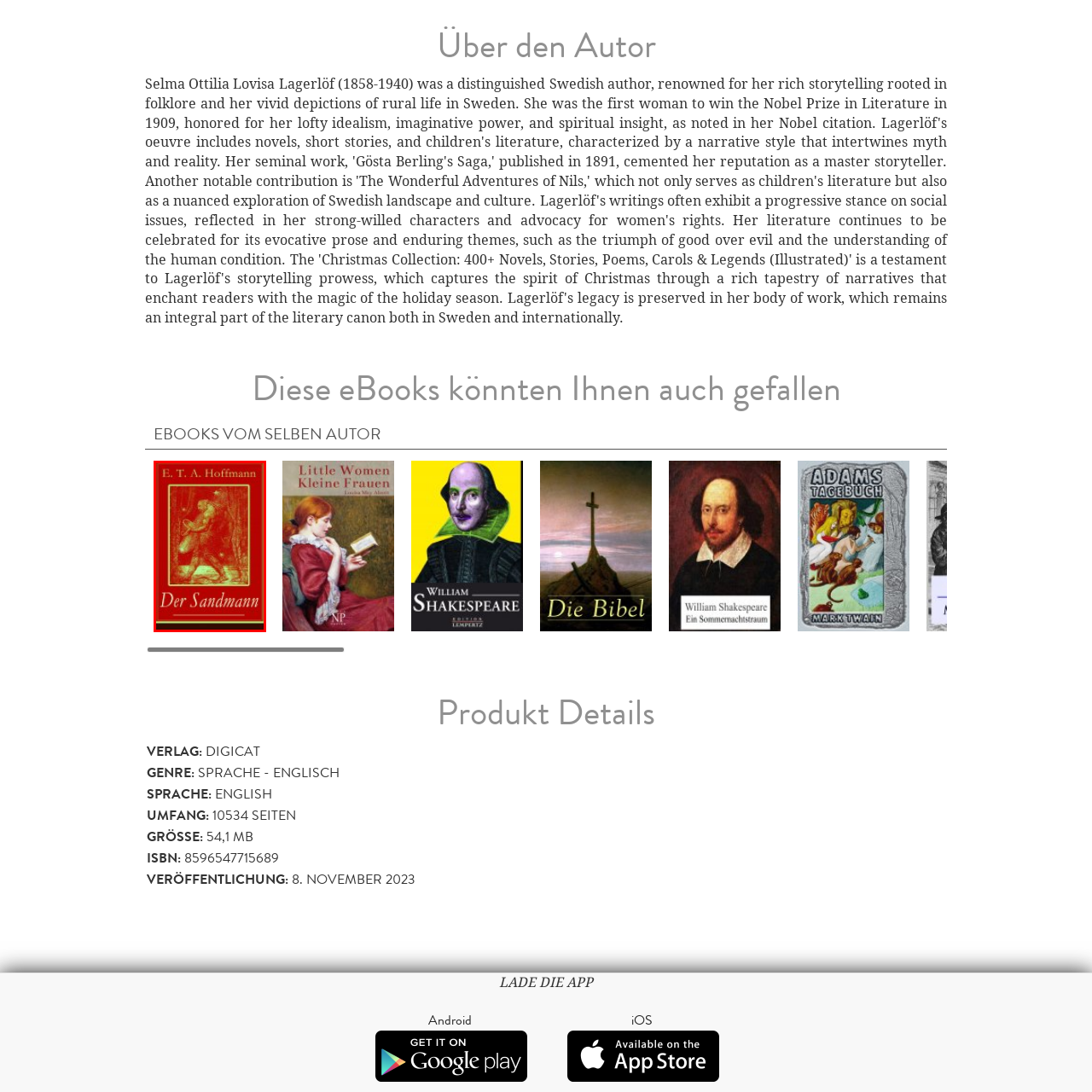Describe in detail the image that is highlighted by the red bounding box.

The image features the cover of the eBook "Der Sandmann" by E. T. A. Hoffmann. The design showcases a vivid red background with an intricate illustration central to the cover, depicting a figure that appears to be carrying a large object, likely symbolizing elements from the story. The title "Der Sandmann" is prominently displayed at the bottom, indicating the book’s focus. This classic work by Hoffmann explores themes of fear, reality, and the uncanny, making it a significant piece in the genre of dark romanticism. The cover art complements the mysterious and eerie tone of the narrative, inviting readers into Hoffmann's imaginative world.